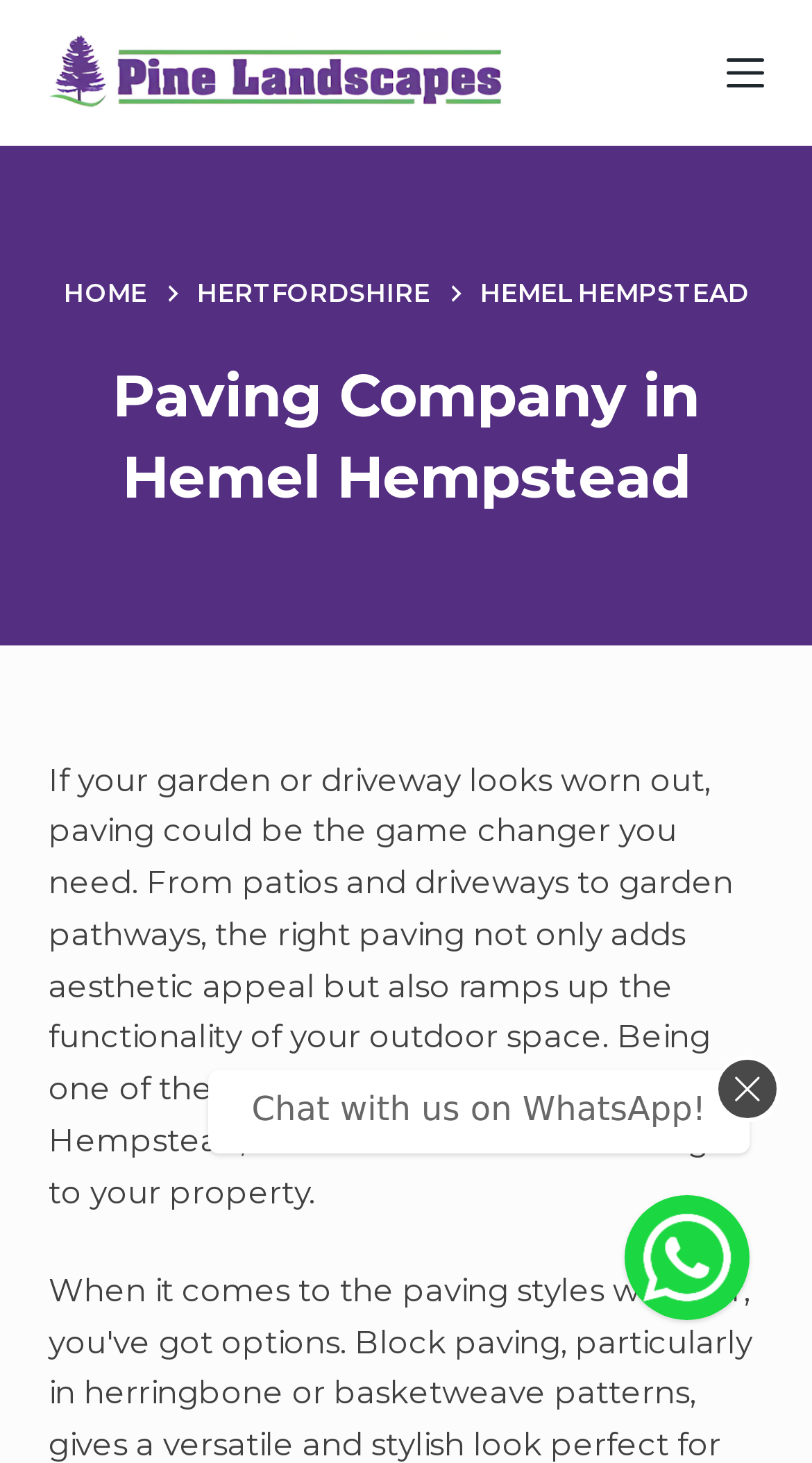Determine the title of the webpage and give its text content.

Paving Company in Hemel Hempstead